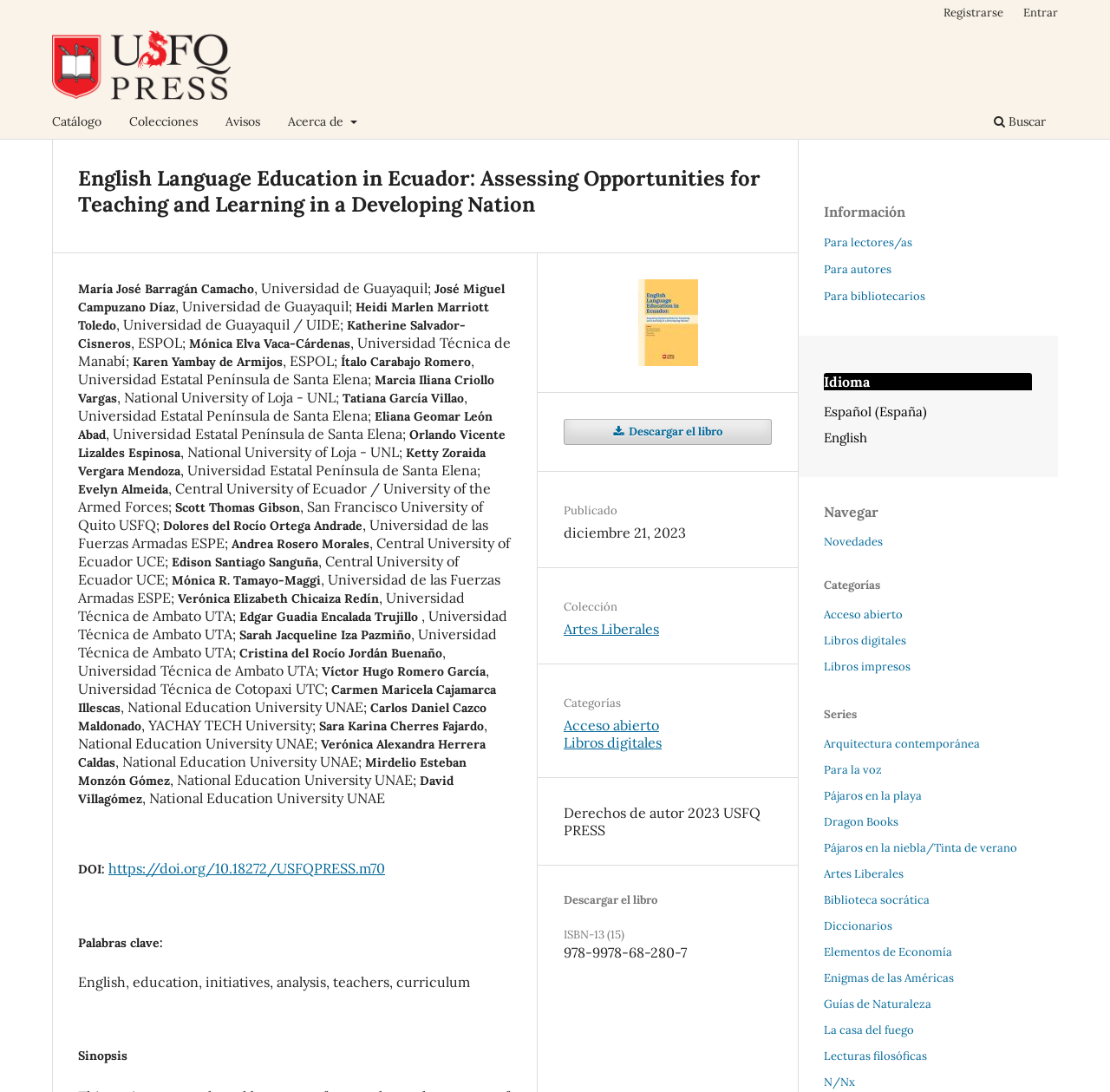How many links are there in the navigation section?
Examine the screenshot and reply with a single word or phrase.

6